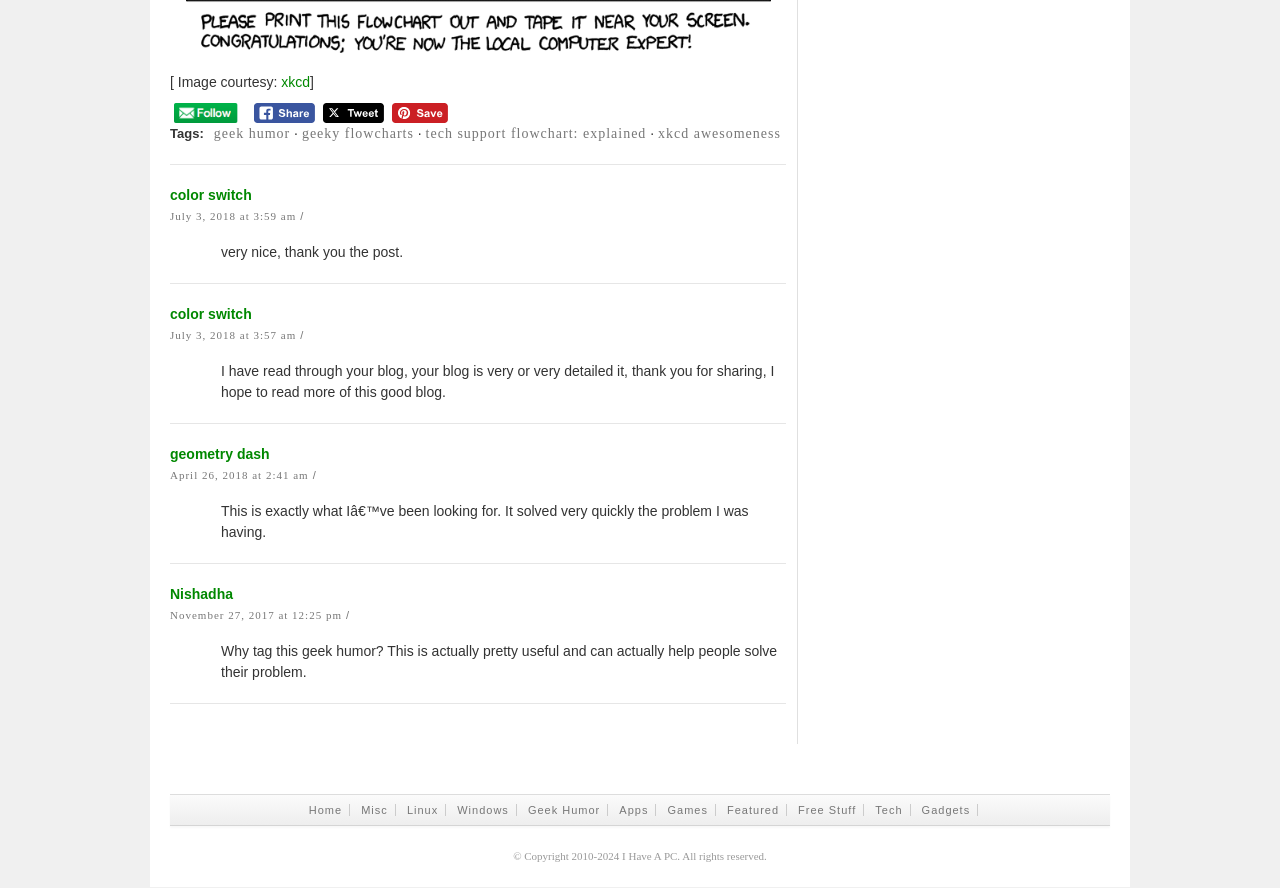Using the description "Free Stuff", predict the bounding box of the relevant HTML element.

[0.618, 0.906, 0.675, 0.919]